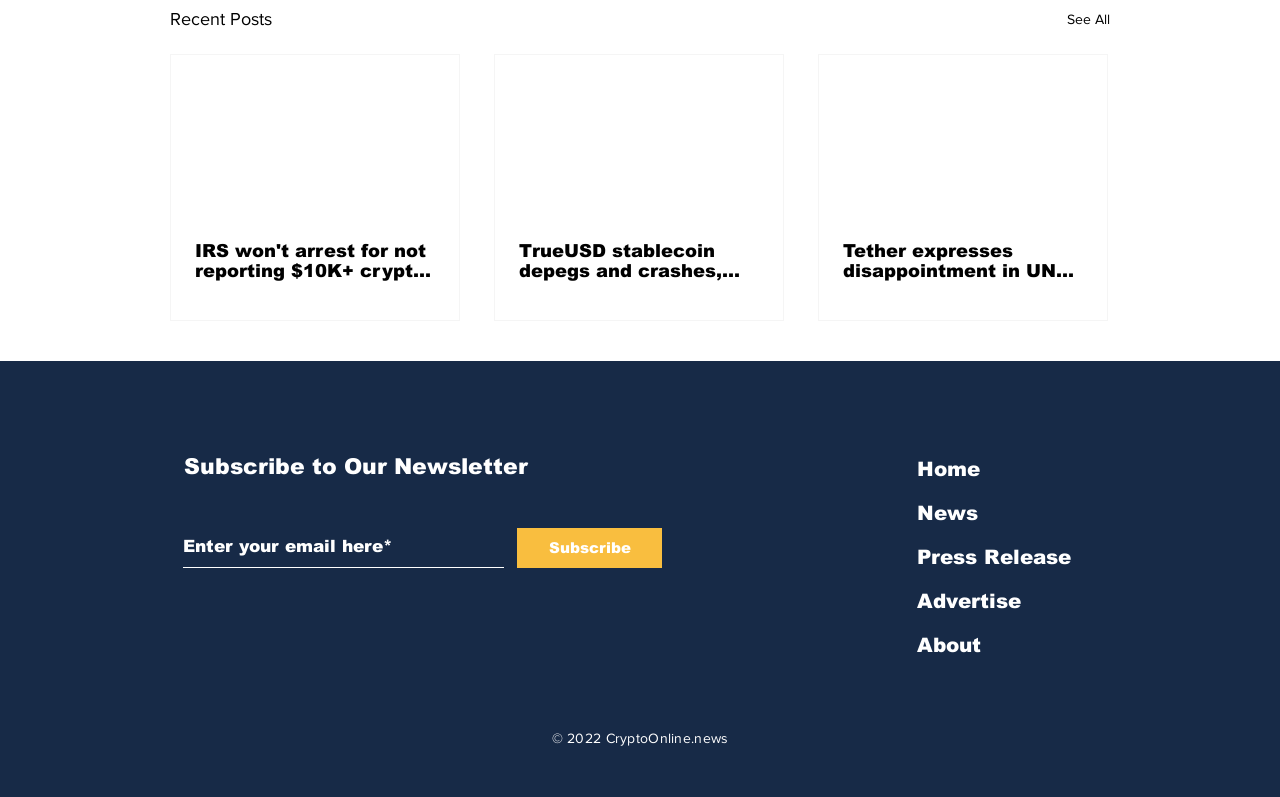Please determine the bounding box coordinates of the section I need to click to accomplish this instruction: "Click on 'See All' to view more recent posts".

[0.834, 0.006, 0.867, 0.042]